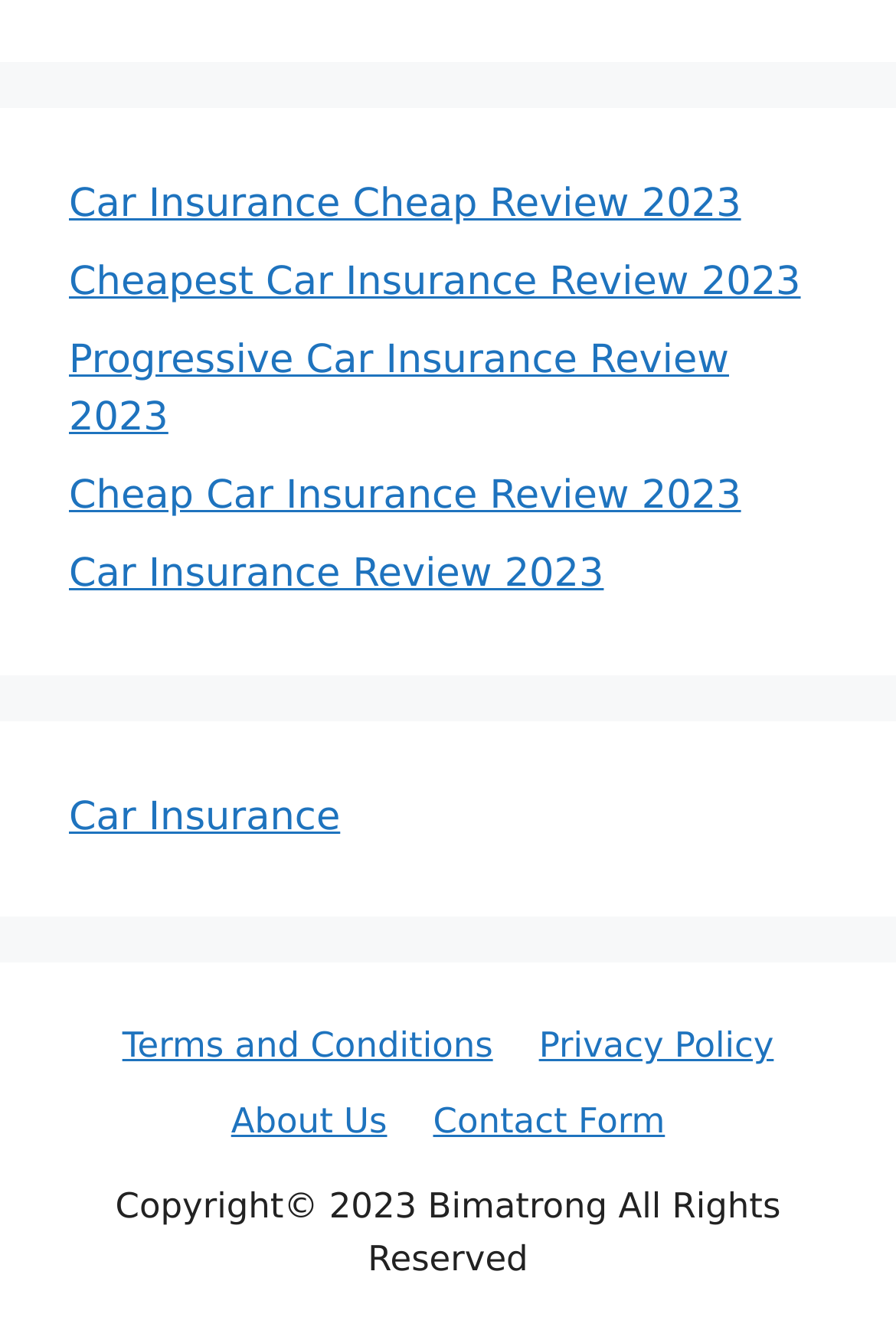Provide your answer to the question using just one word or phrase: What is the copyright year of this webpage?

2023